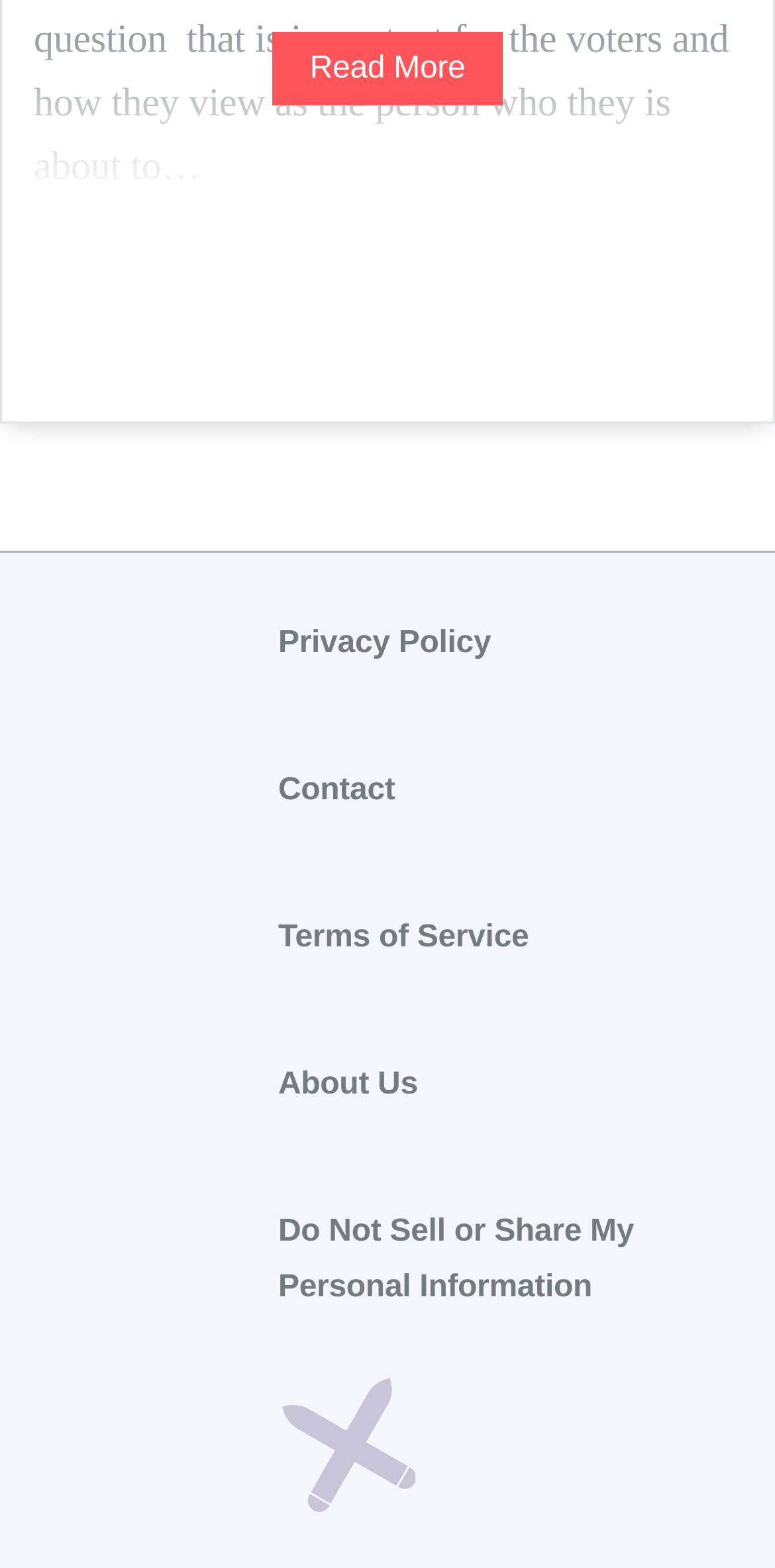Please give a short response to the question using one word or a phrase:
What is the text above the 'Anti Essays Logo'?

Do Not Sell or Share My Personal Information